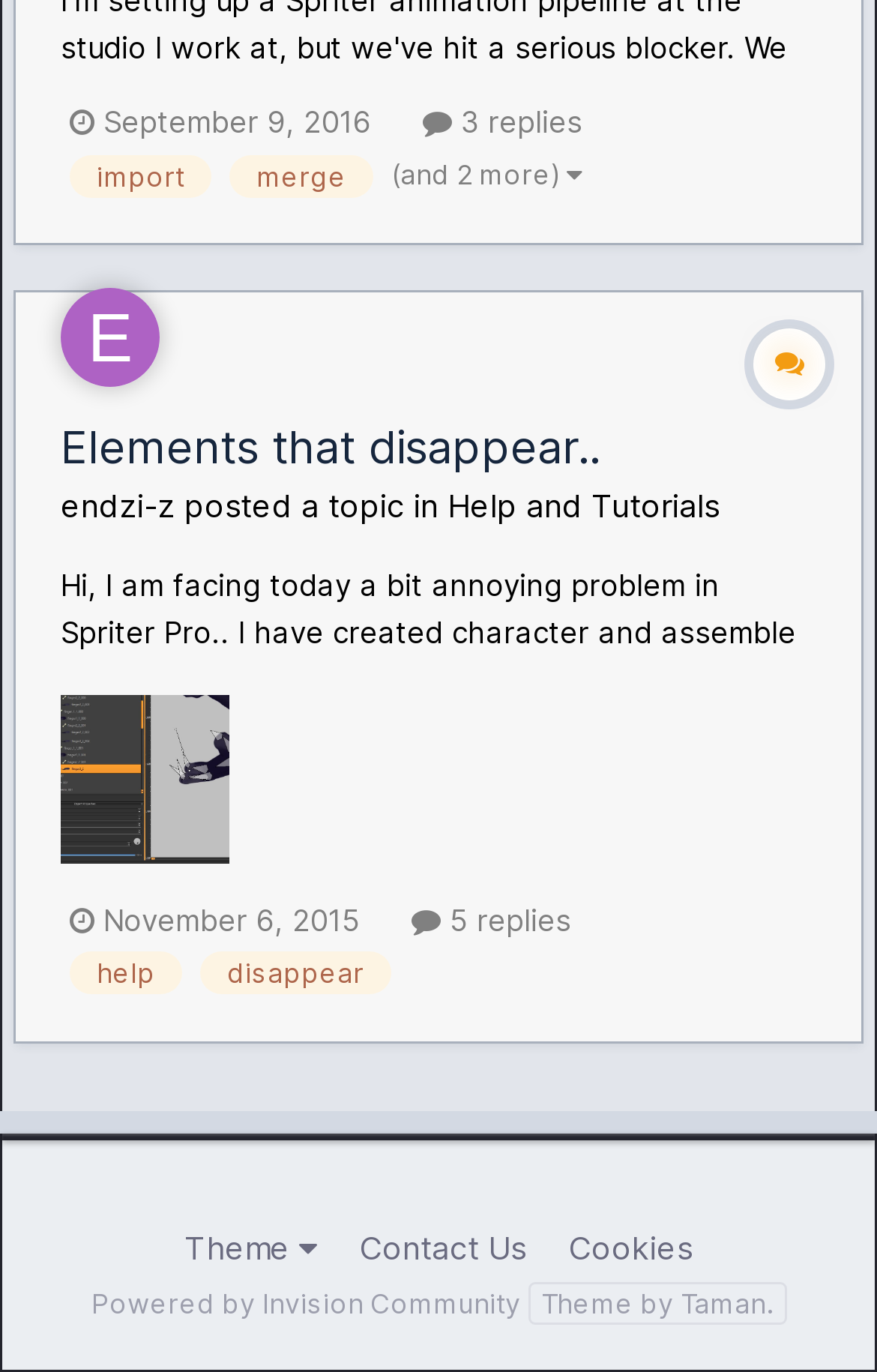Determine the bounding box coordinates of the clickable element necessary to fulfill the instruction: "Search for help". Provide the coordinates as four float numbers within the 0 to 1 range, i.e., [left, top, right, bottom].

[0.079, 0.694, 0.208, 0.725]